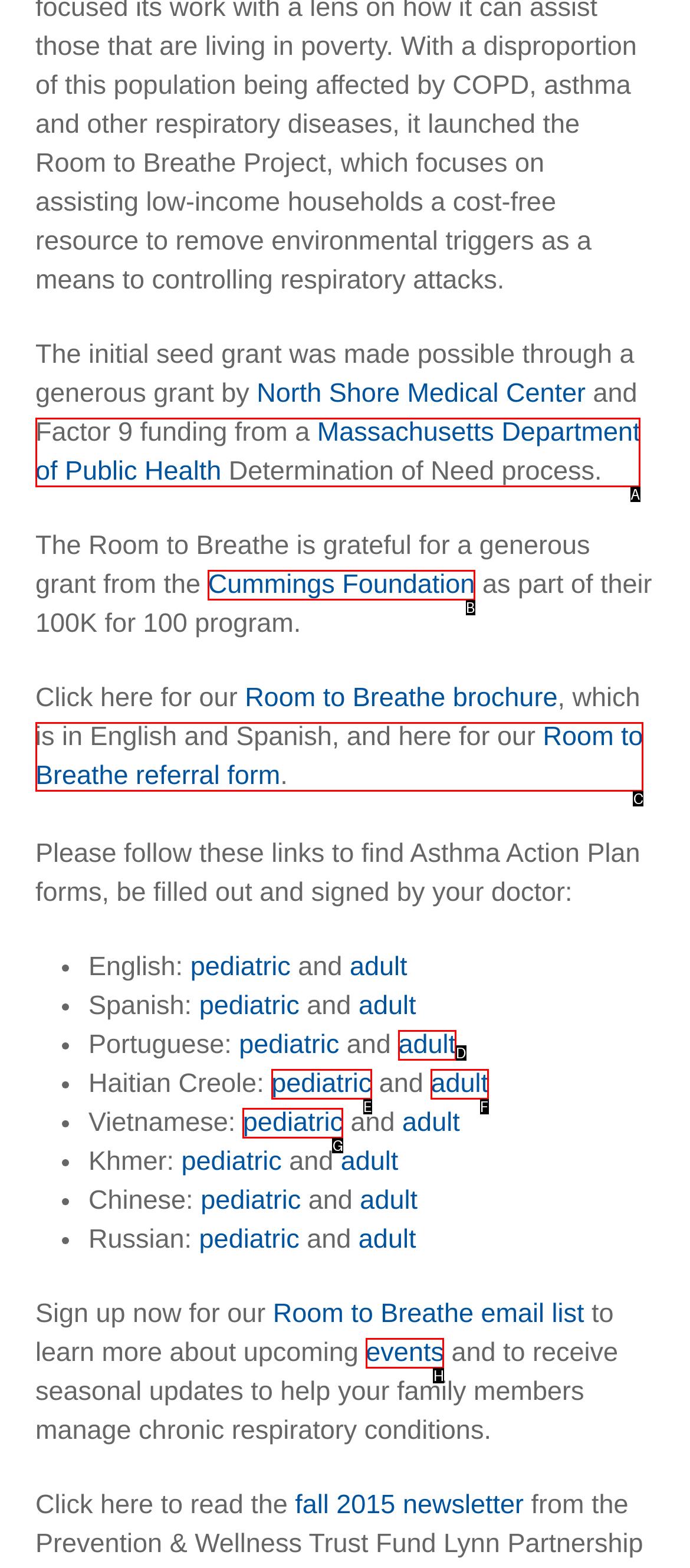Please identify the UI element that matches the description: Cummings Foundation
Respond with the letter of the correct option.

B